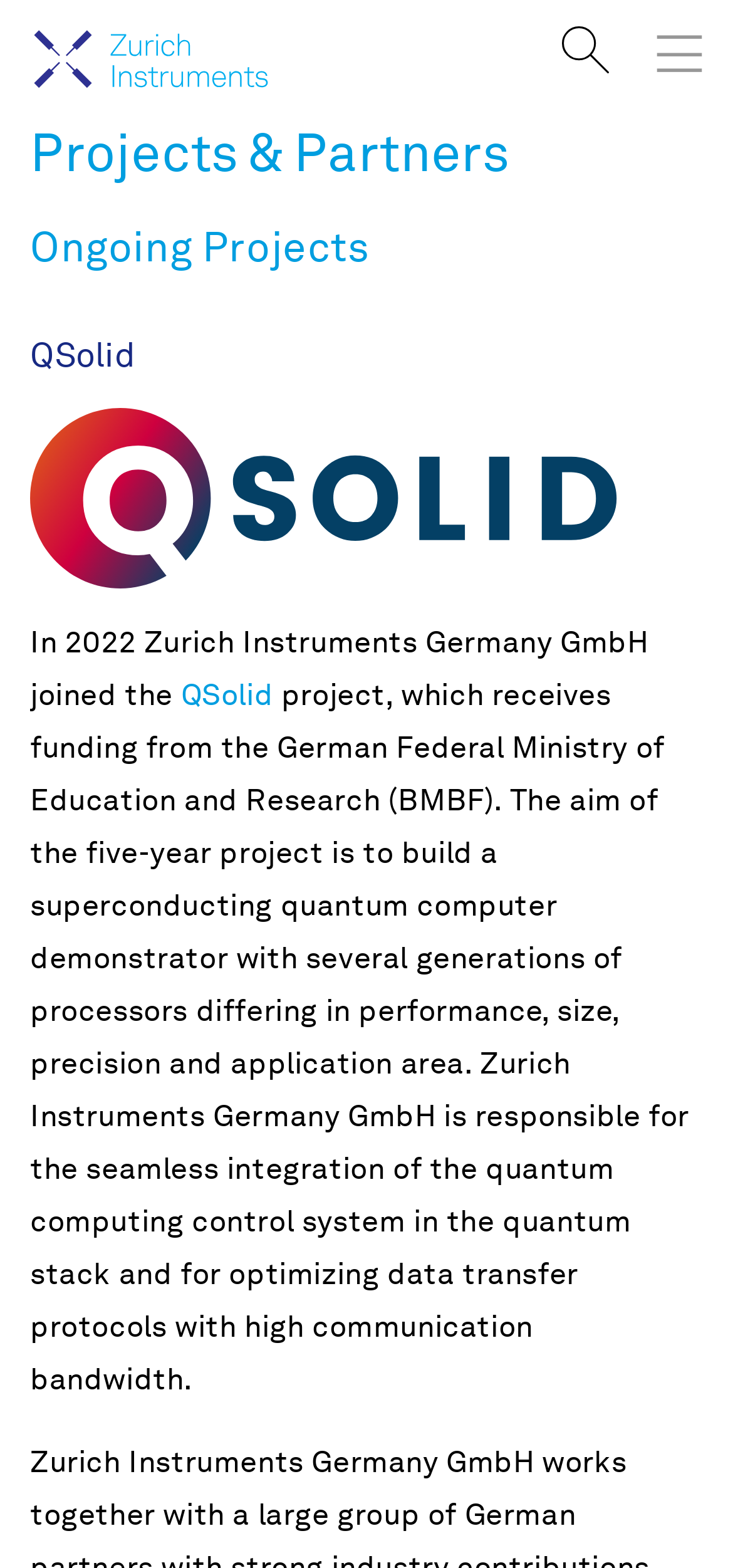Give a one-word or short phrase answer to this question: 
What is the name of the ministry funding the QSolid project?

German Federal Ministry of Education and Research